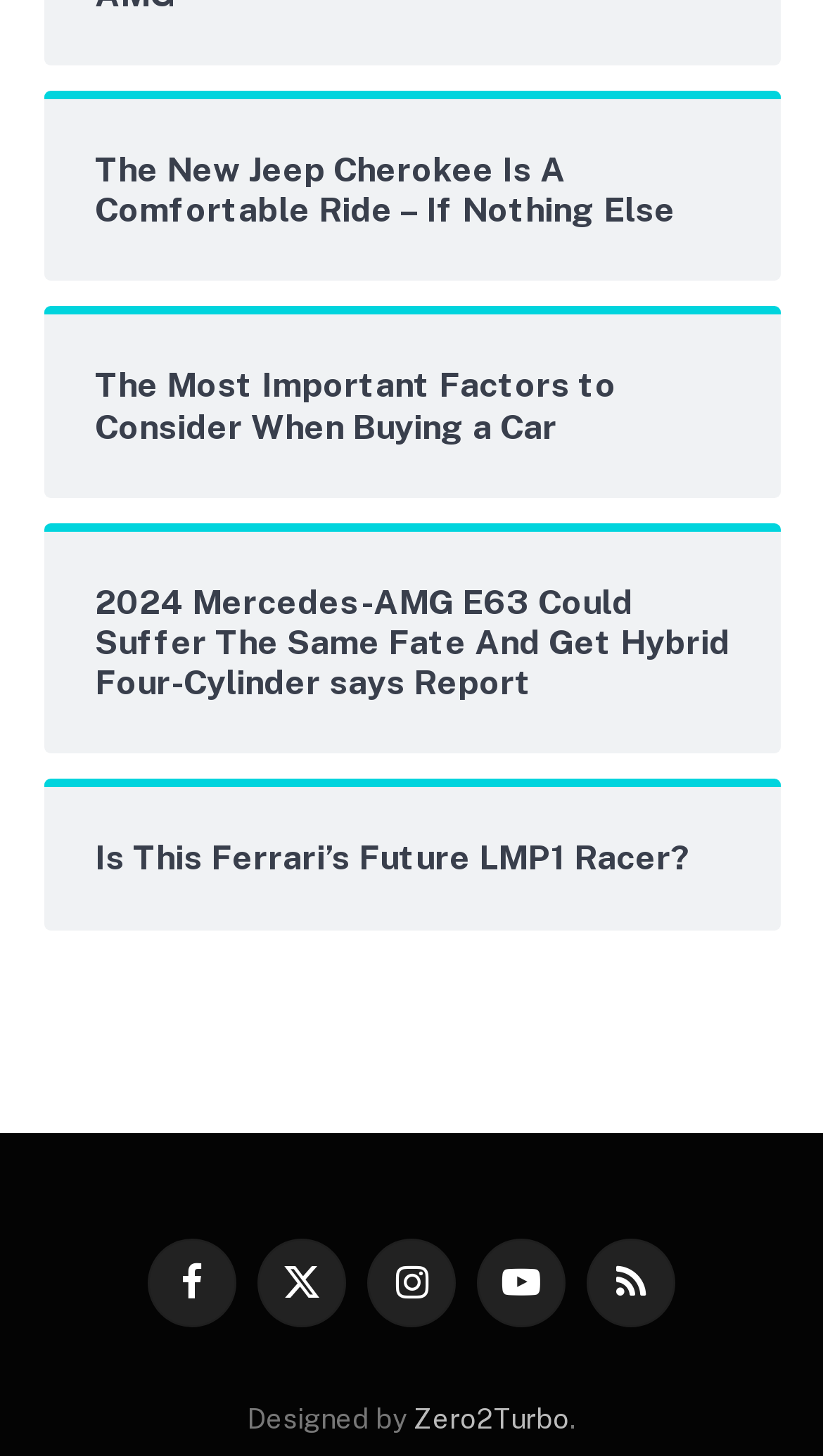Use the details in the image to answer the question thoroughly: 
What is the name of the website designer?

The static text 'Designed by' is followed by a link with the text 'Zero2Turbo', which suggests that Zero2Turbo is the name of the website designer.